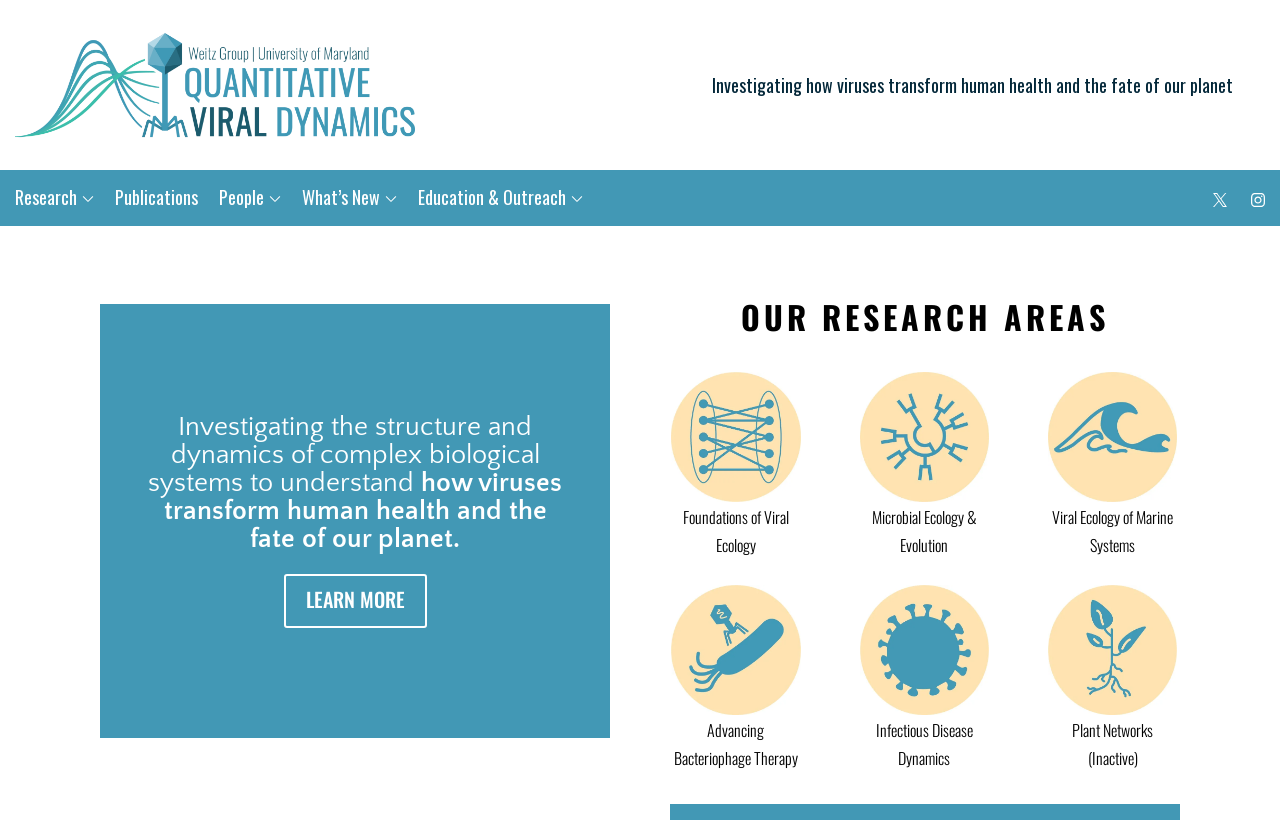Could you locate the bounding box coordinates for the section that should be clicked to accomplish this task: "Check the 'What’s New' section".

[0.236, 0.208, 0.31, 0.276]